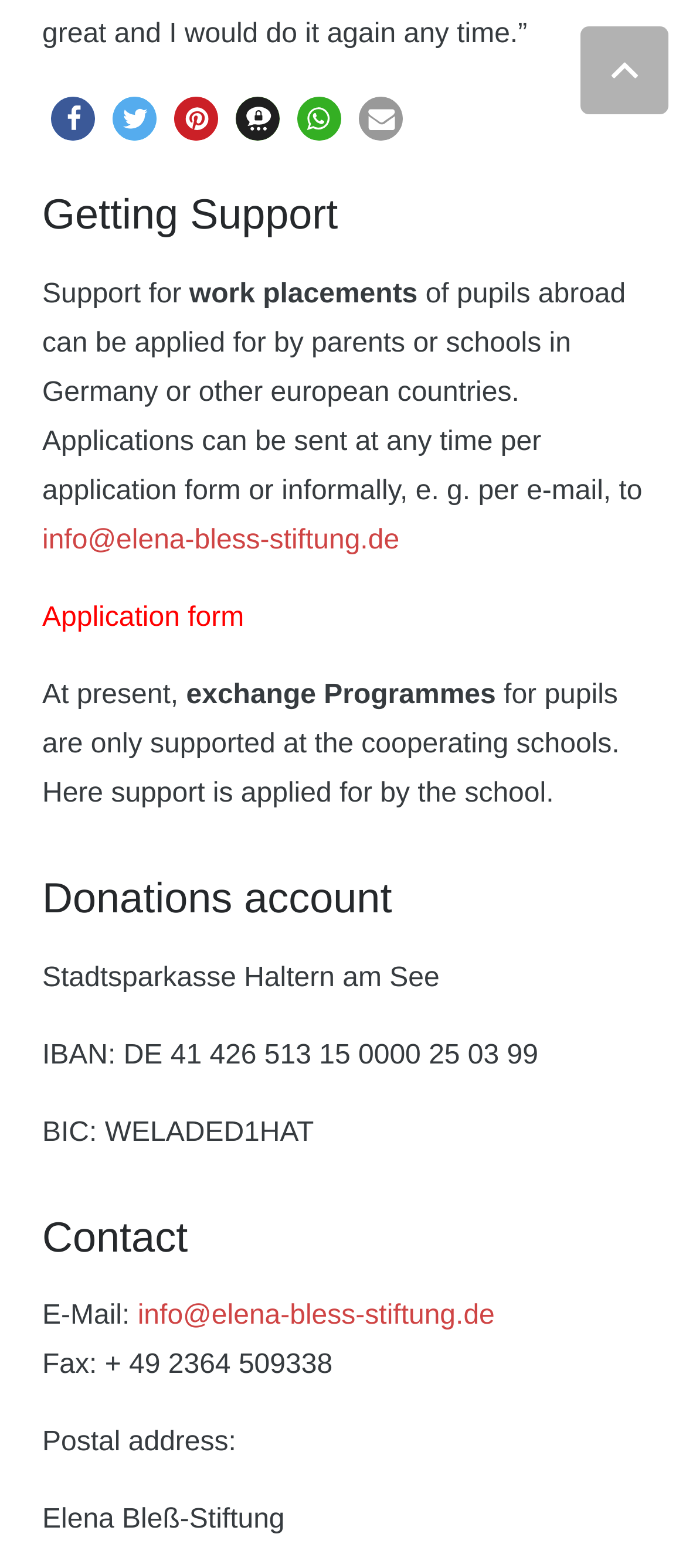How can applications for support be sent?
Please give a detailed and elaborate answer to the question based on the image.

According to the webpage, applications for support can be sent either by using the application form or informally, such as by sending an email to the provided email address, info@elena-bless-stiftung.de.